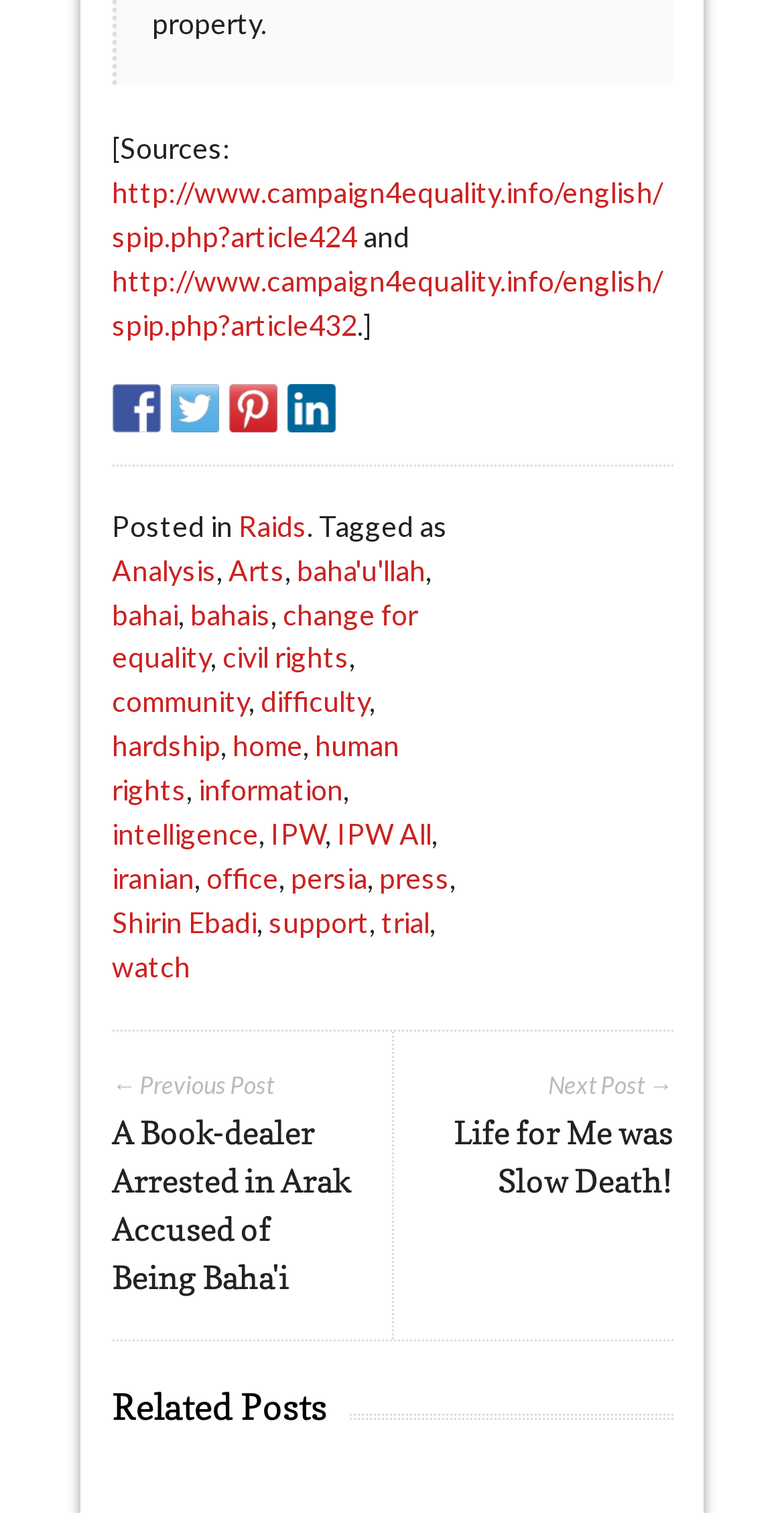What is the category of the post 'Life for Me was Slow Death!'?
Observe the image and answer the question with a one-word or short phrase response.

Raids